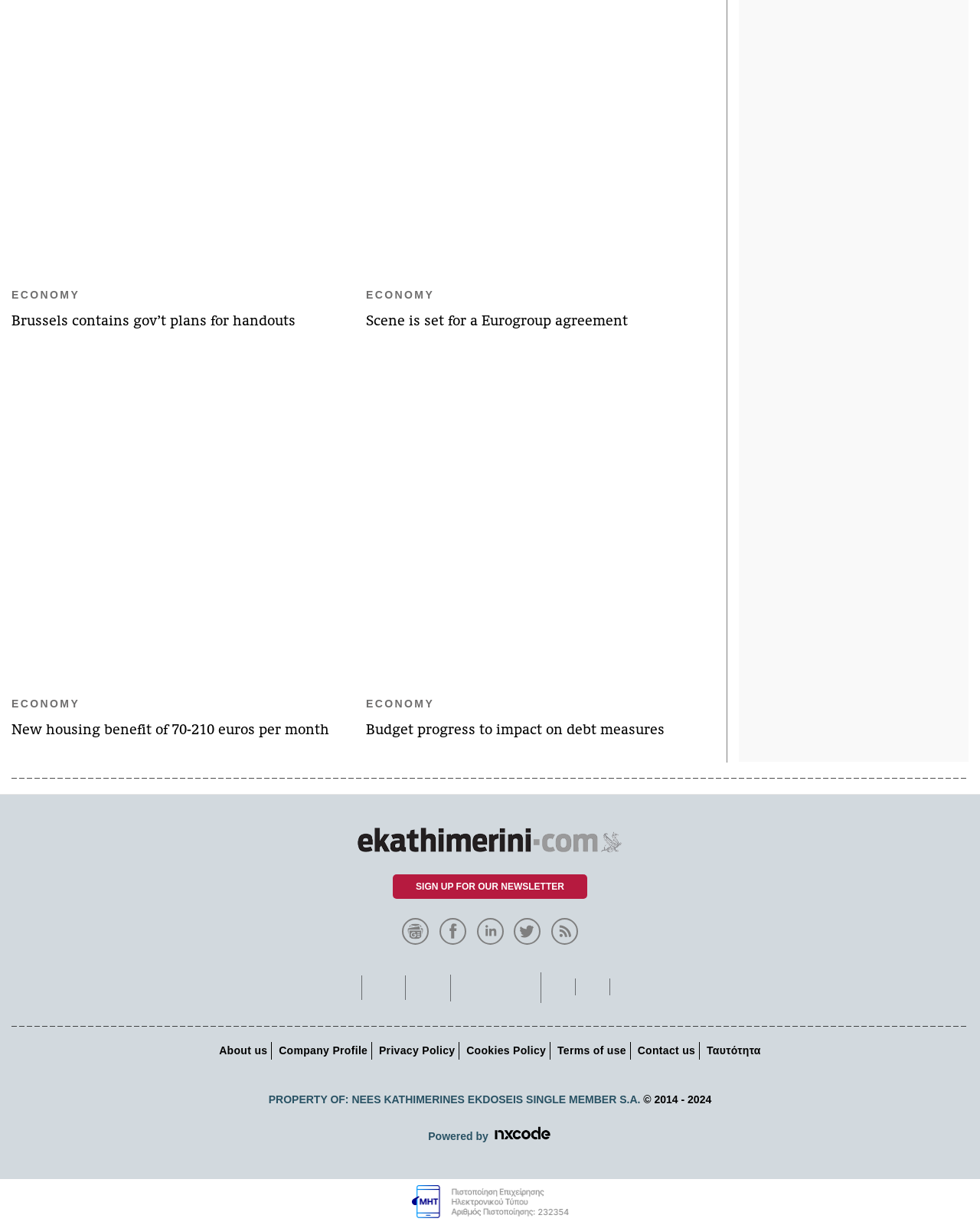What social media platforms are linked on the webpage?
Answer briefly with a single word or phrase based on the image.

Facebook, Twitter, Linkedin